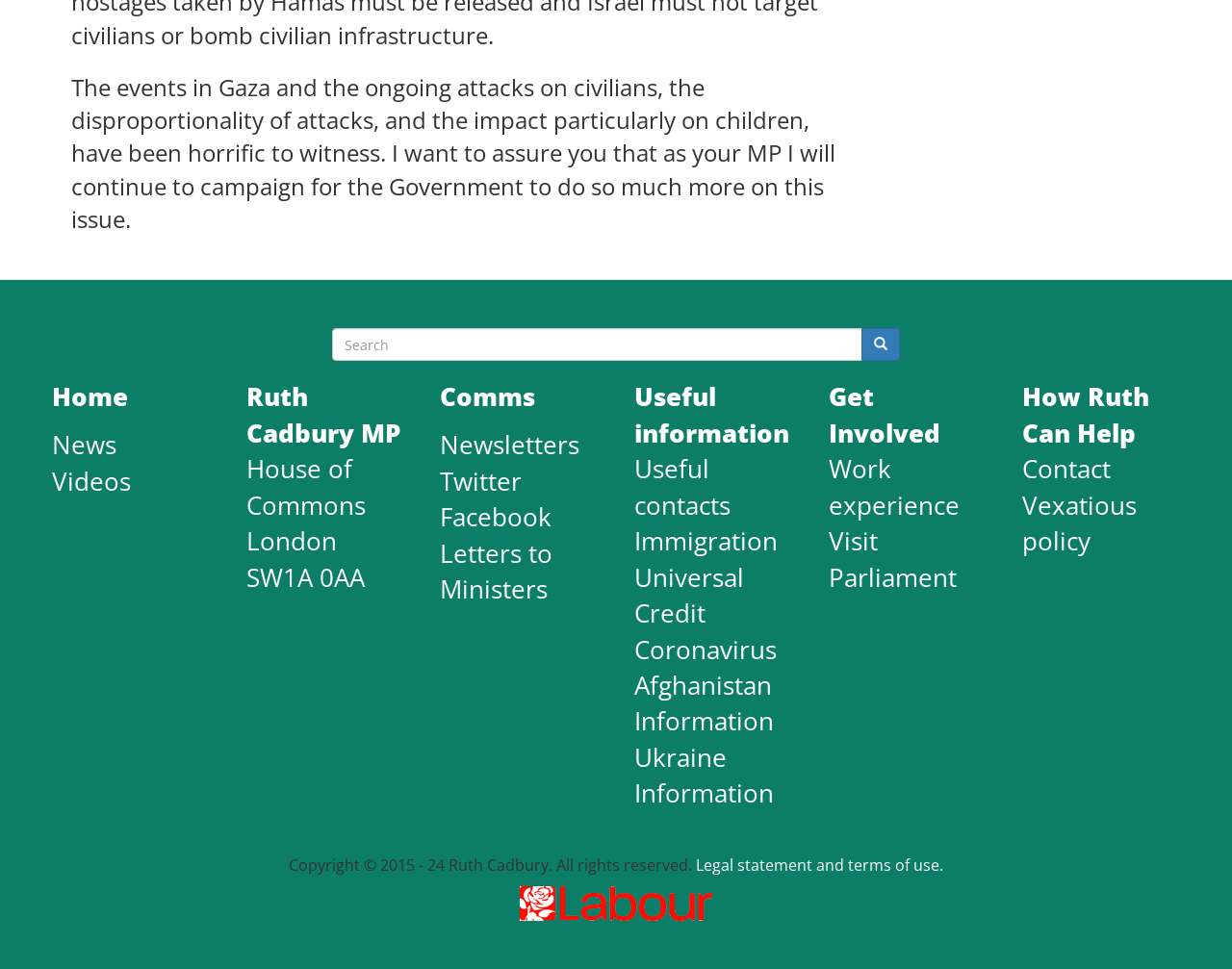Please specify the bounding box coordinates of the area that should be clicked to accomplish the following instruction: "Search for something". The coordinates should consist of four float numbers between 0 and 1, i.e., [left, top, right, bottom].

[0.27, 0.339, 0.73, 0.373]